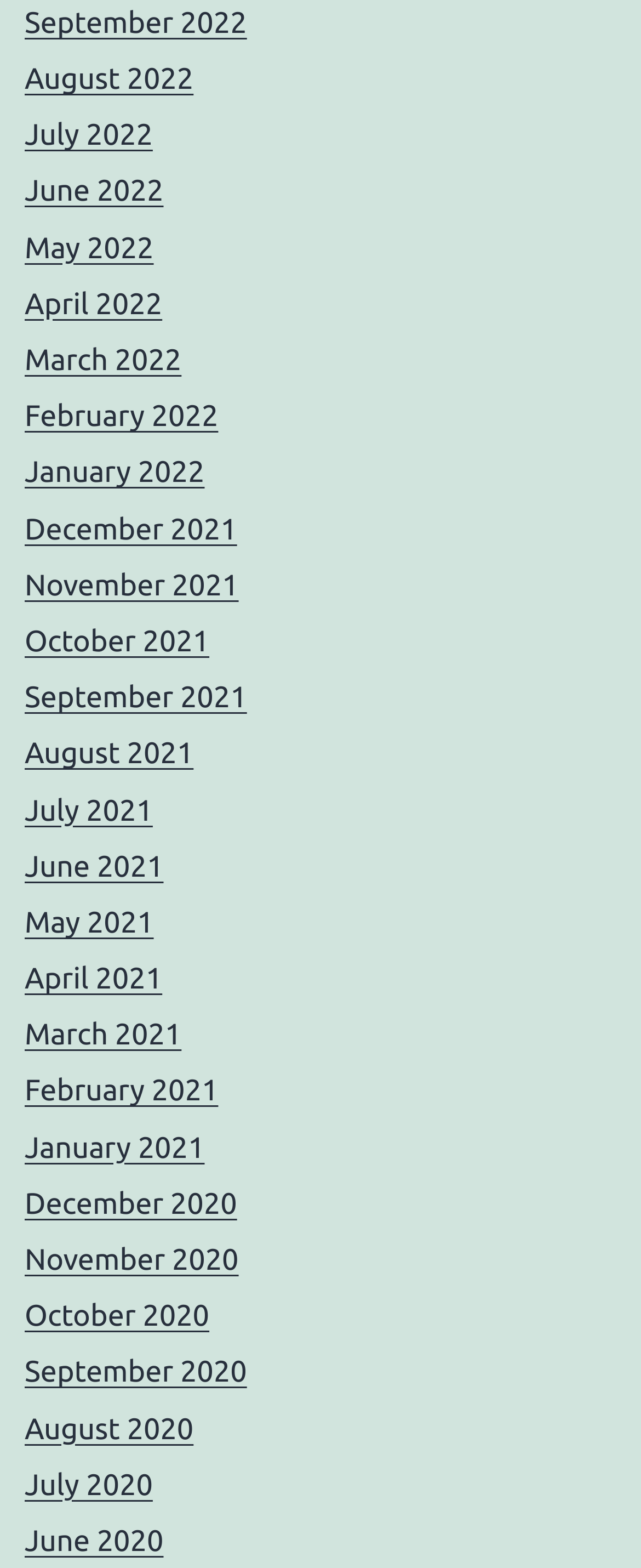Locate the bounding box coordinates of the element that needs to be clicked to carry out the instruction: "access January 2022". The coordinates should be given as four float numbers ranging from 0 to 1, i.e., [left, top, right, bottom].

[0.038, 0.291, 0.319, 0.312]